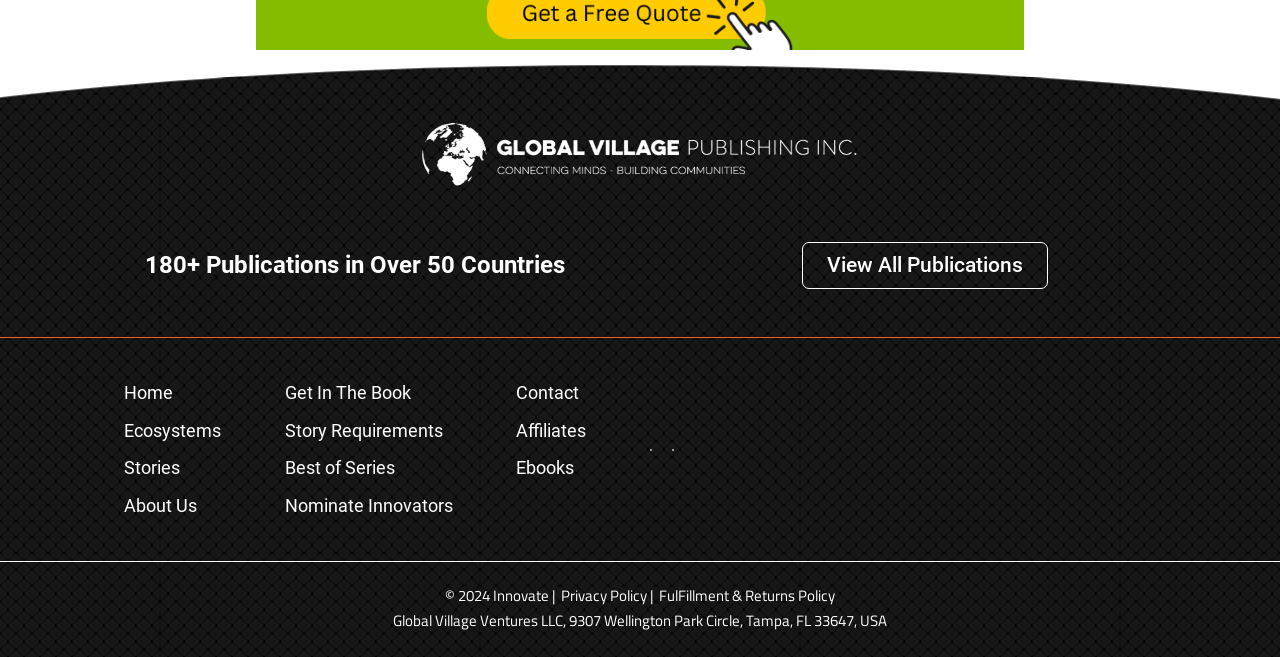Locate the bounding box coordinates of the element you need to click to accomplish the task described by this instruction: "View all publications".

[0.627, 0.368, 0.819, 0.44]